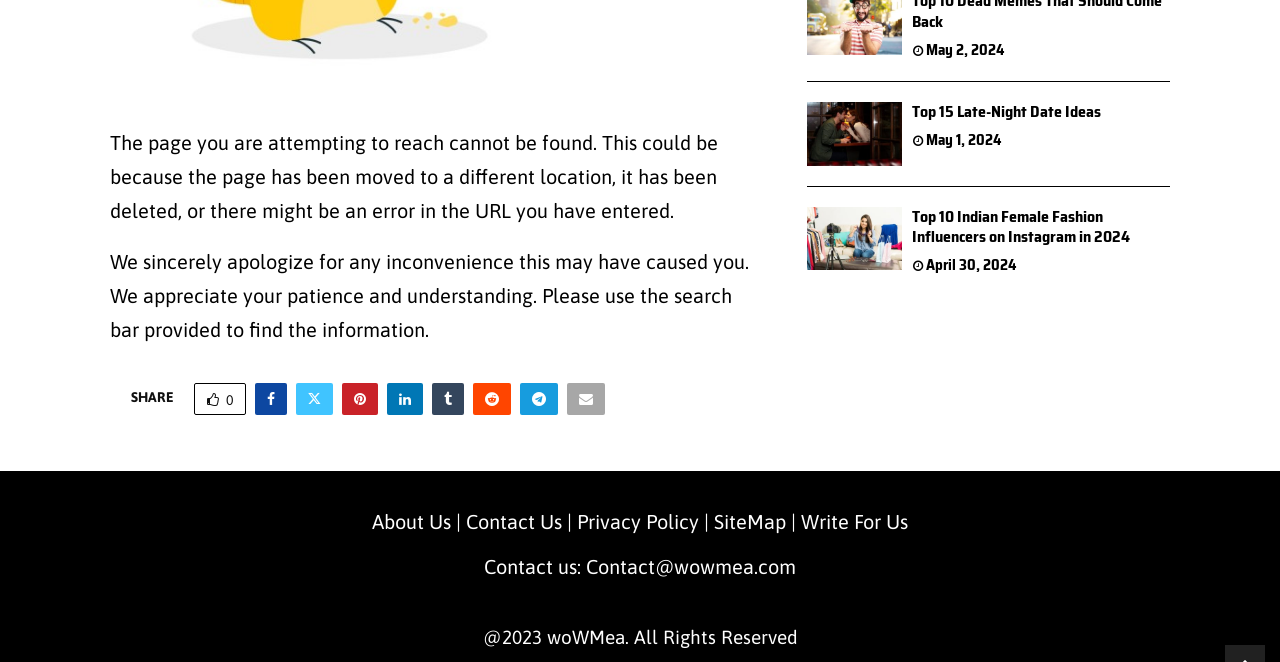From the given element description: "parent_node: SHARE0", find the bounding box for the UI element. Provide the coordinates as four float numbers between 0 and 1, in the order [left, top, right, bottom].

[0.443, 0.578, 0.473, 0.626]